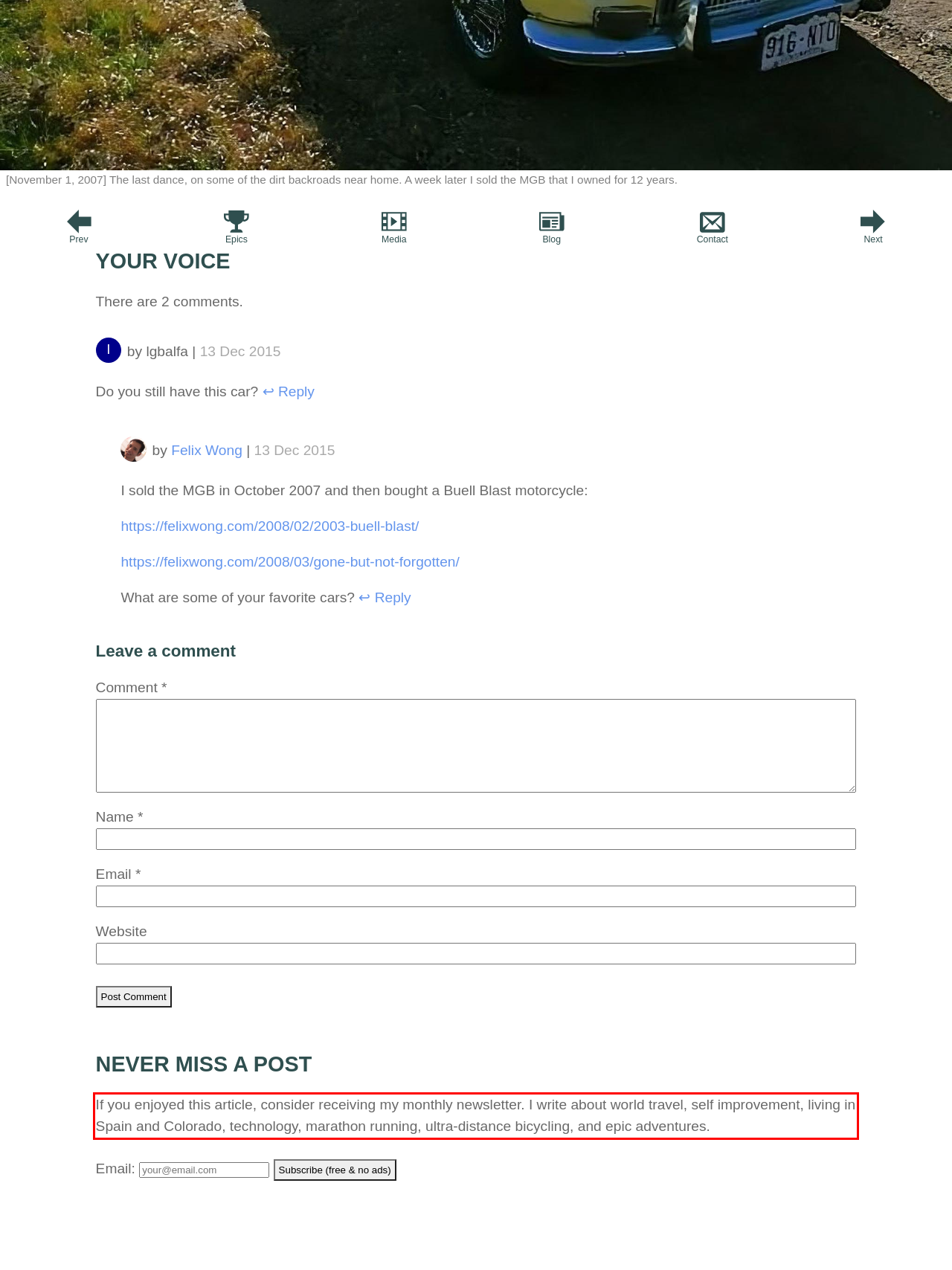Please use OCR to extract the text content from the red bounding box in the provided webpage screenshot.

If you enjoyed this article, consider receiving my monthly newsletter. I write about world travel, self improvement, living in Spain and Colorado, technology, marathon running, ultra-distance bicycling, and epic adventures.